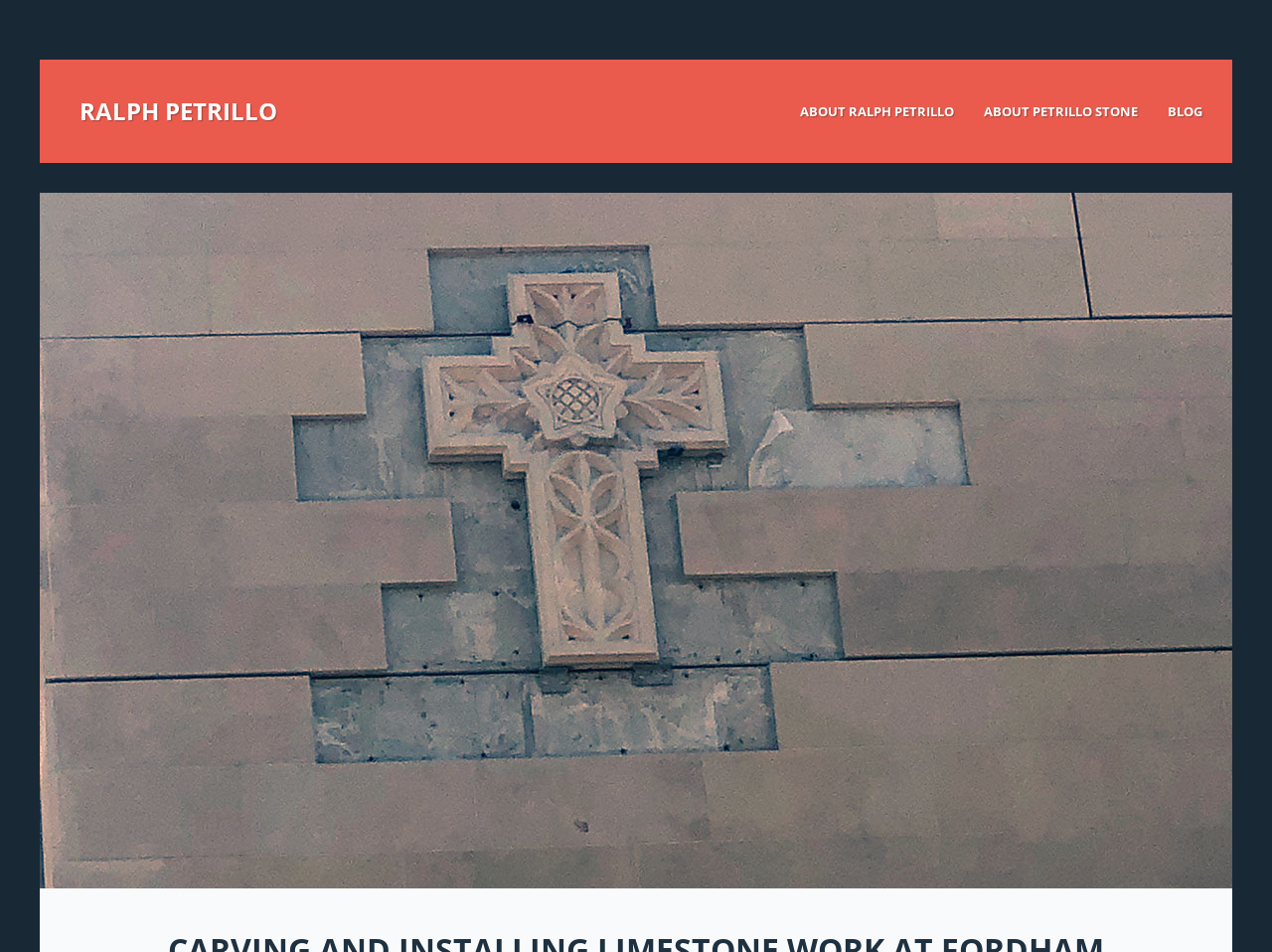Highlight the bounding box of the UI element that corresponds to this description: "About Ralph Petrillo".

[0.617, 0.1, 0.762, 0.134]